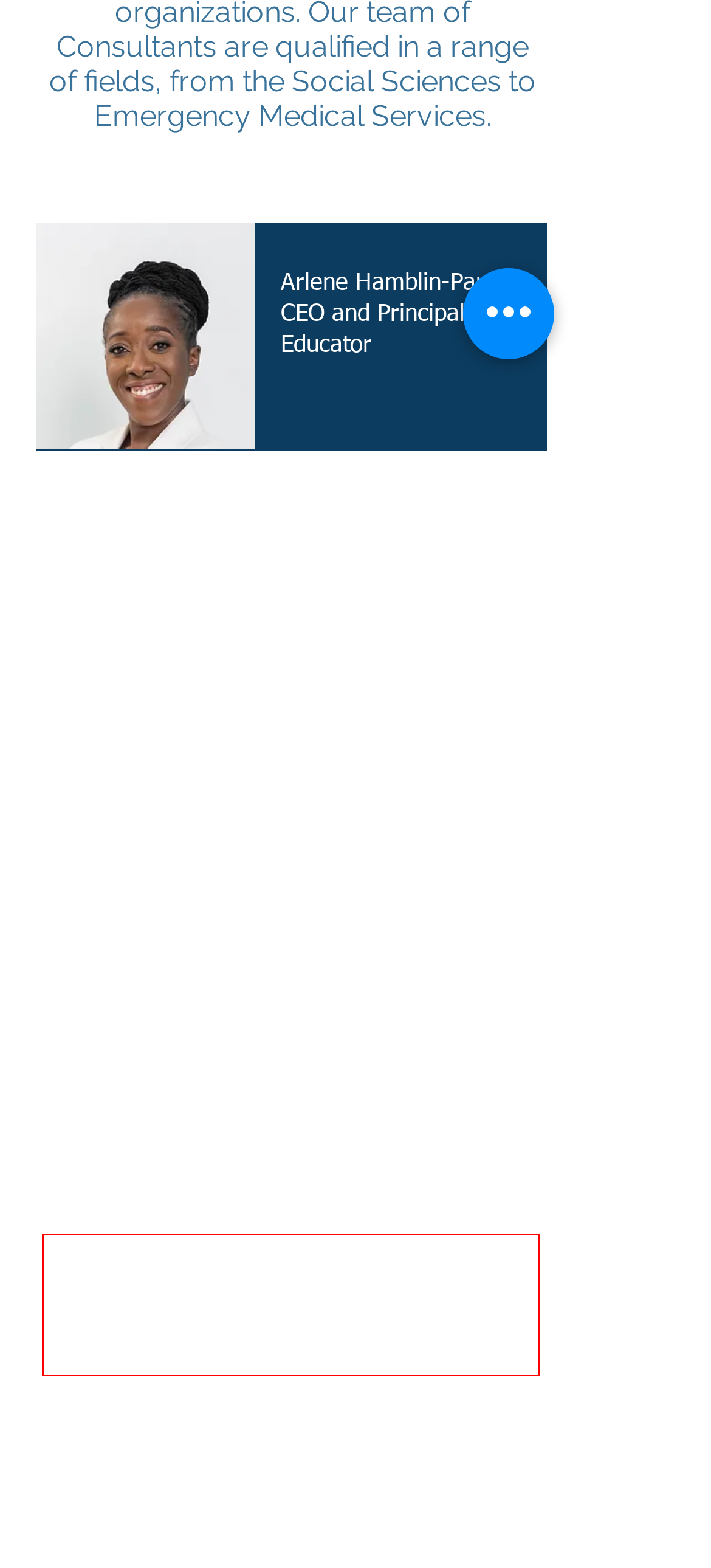Look at the webpage screenshot and recognize the text inside the red bounding box.

In 2000 Mrs. Paul pursued her EMT certification followed by her paramedic certification in 2004 at the La Guardia Community College.